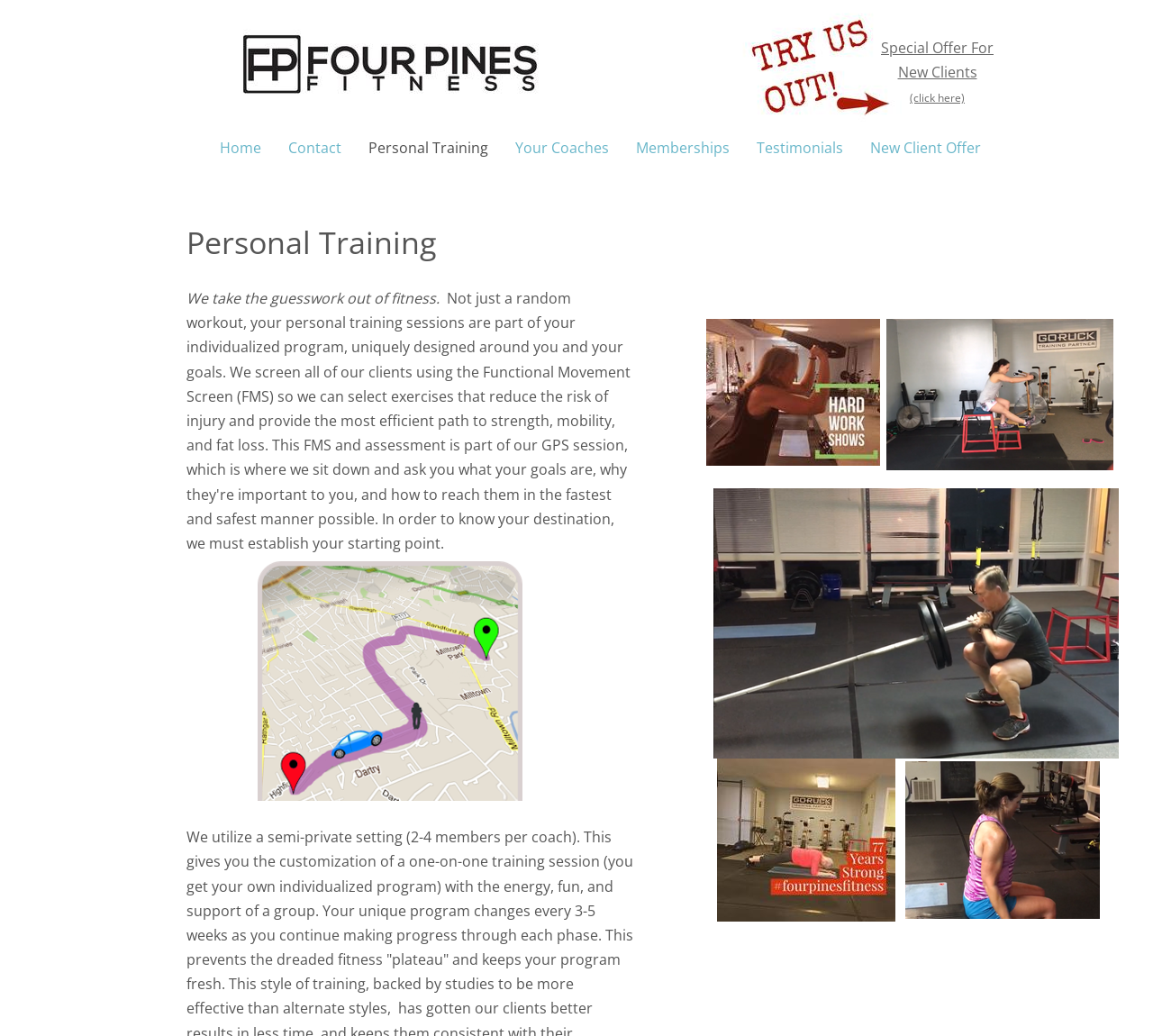Refer to the element description Memberships and identify the corresponding bounding box in the screenshot. Format the coordinates as (top-left x, top-left y, bottom-right x, bottom-right y) with values in the range of 0 to 1.

[0.54, 0.131, 0.645, 0.155]